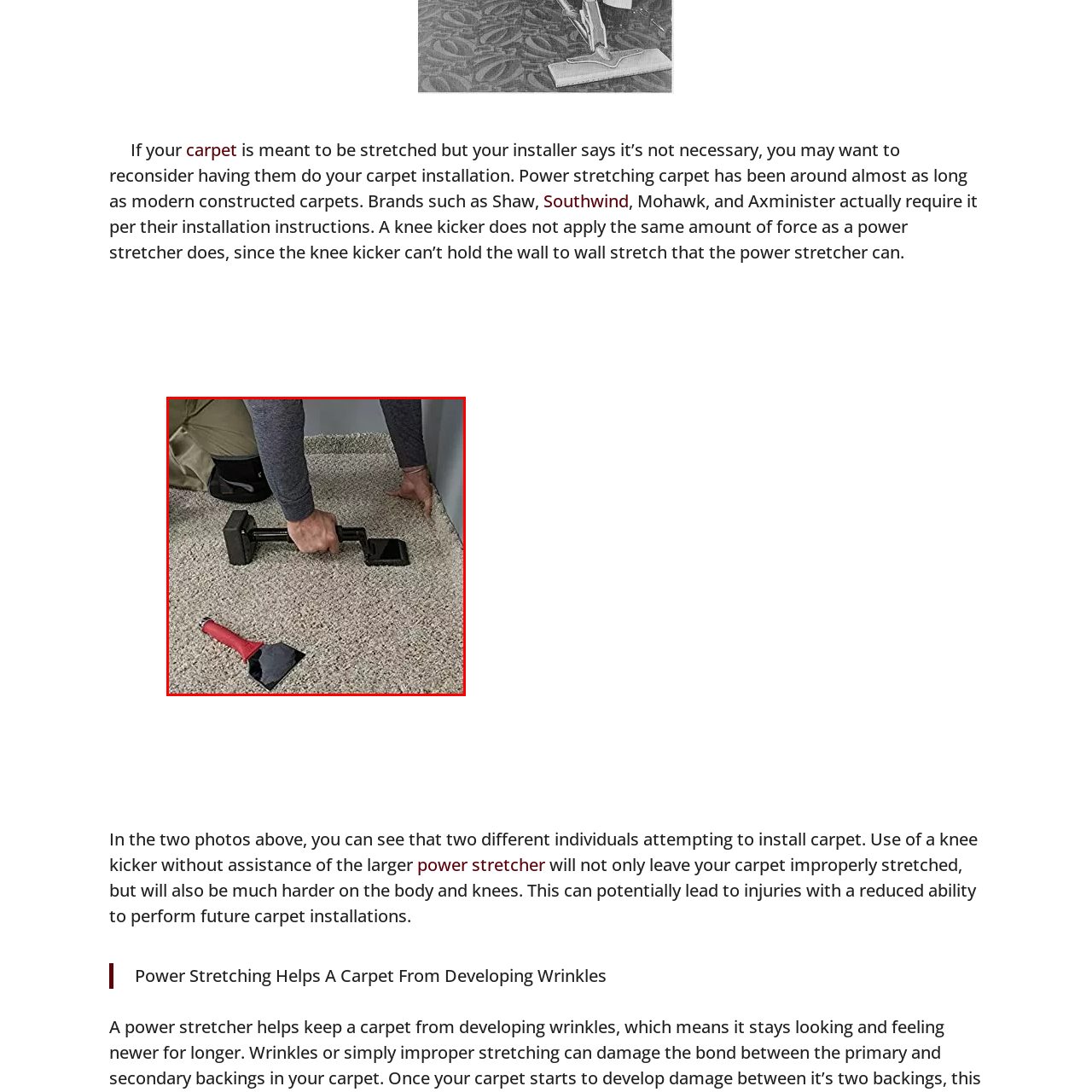Please analyze the elements within the red highlighted area in the image and provide a comprehensive answer to the following question: What is visible nearby?

A knee kicker is visible nearby, which is another tool often compared to the power stretcher in carpet installation, highlighting the importance of using a power stretcher for optimal results.